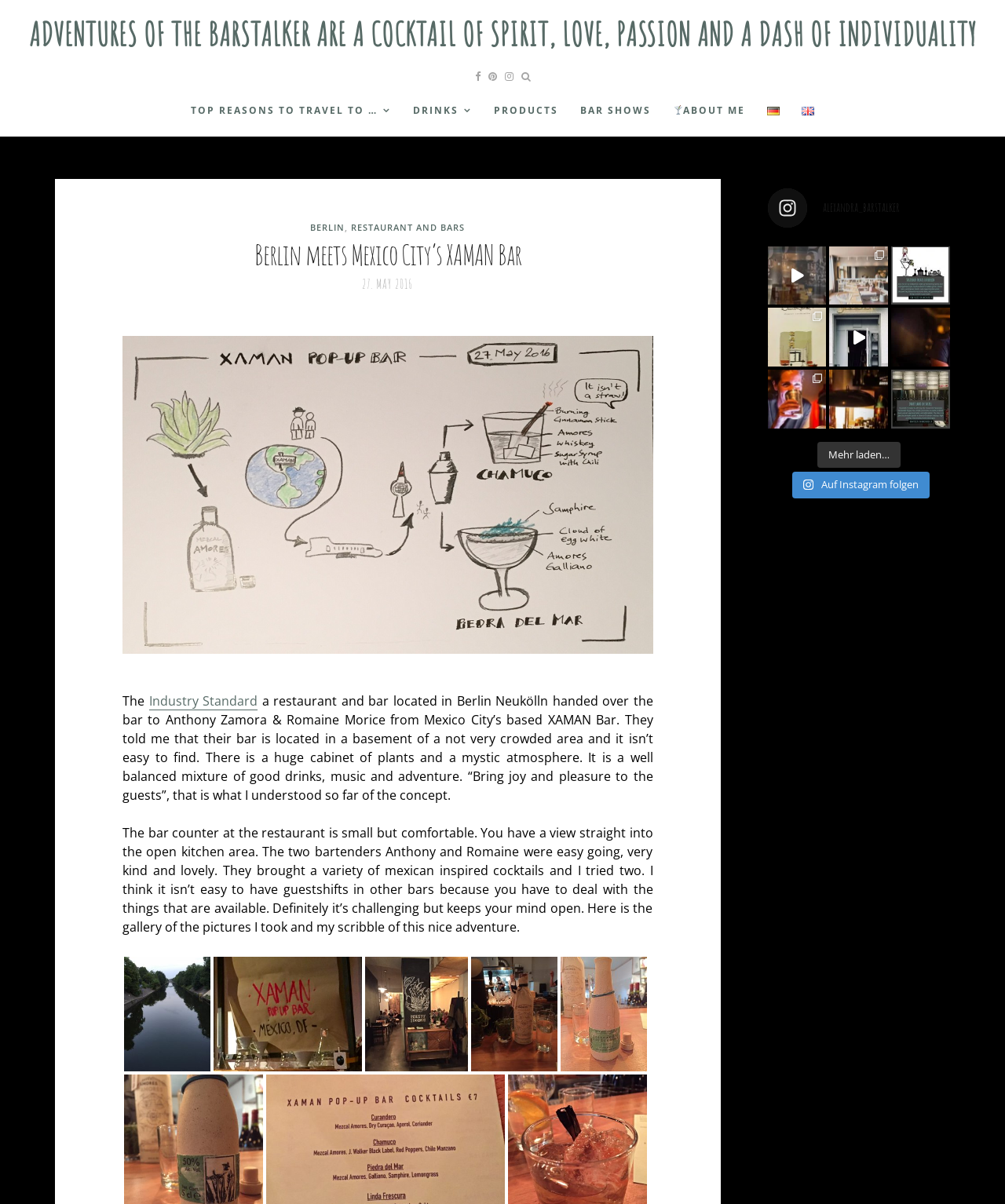Determine the bounding box of the UI component based on this description: "alexandra_barstalker". The bounding box coordinates should be four float values between 0 and 1, i.e., [left, top, right, bottom].

[0.764, 0.156, 0.945, 0.189]